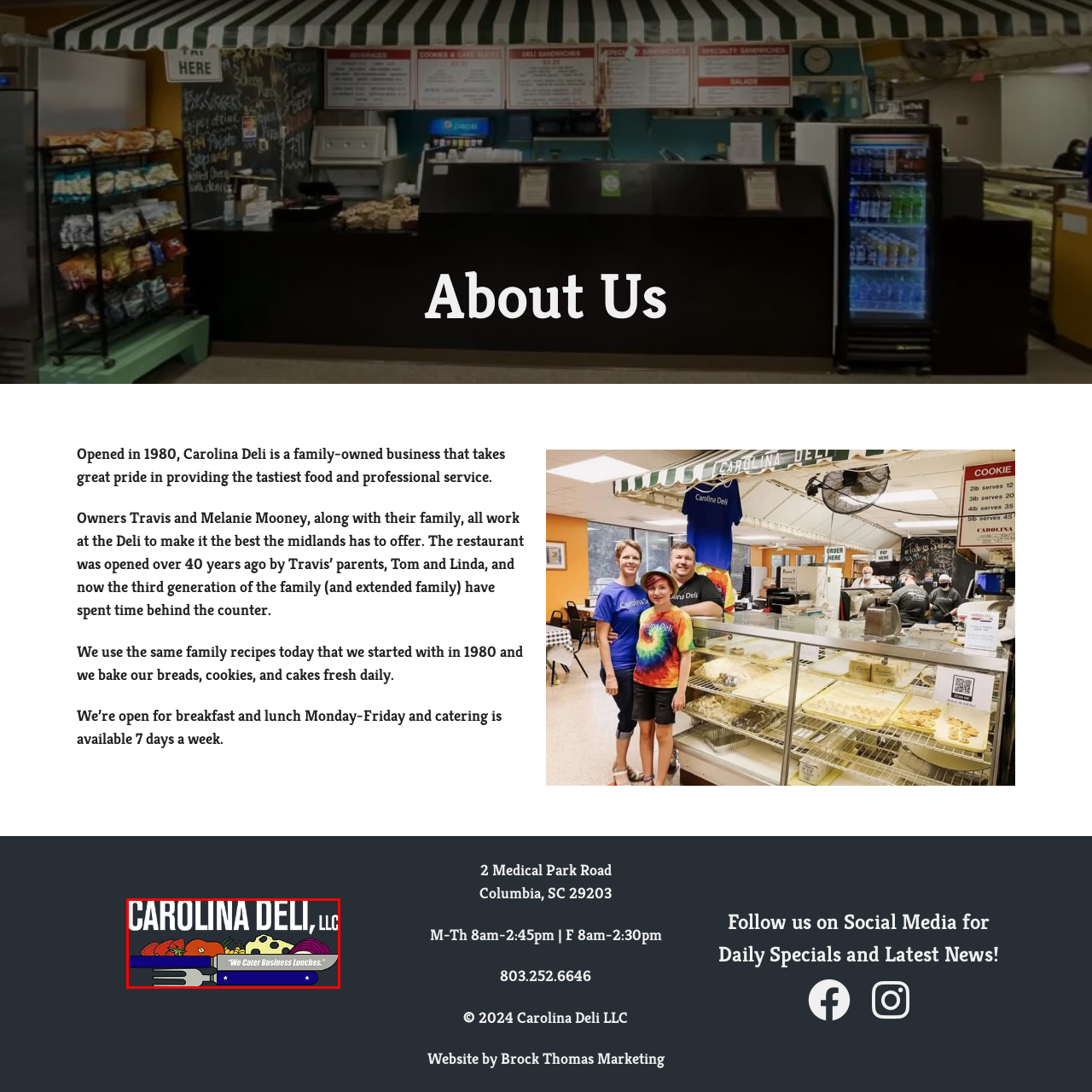Create a detailed narrative describing the image bounded by the red box.

The image features the logo of "Carolina Deli, LLC," set against a dark background. Prominently displayed is the name "CAROLINA DELI" in bold white lettering, creating a striking contrast. Below the name is a slogan, "We Cater Business Lunches," which emphasizes the deli's catering services. Flanking the text are illustrations of fresh ingredients, including strawberries, tomatoes, corn, and a cheese wedge, alongside a stylized fork and knife, symbolizing the culinary offerings of the deli. This logo encapsulates the family-owned essence of Carolina Deli, founded in 1980, and highlights its commitment to quality food and professional service.